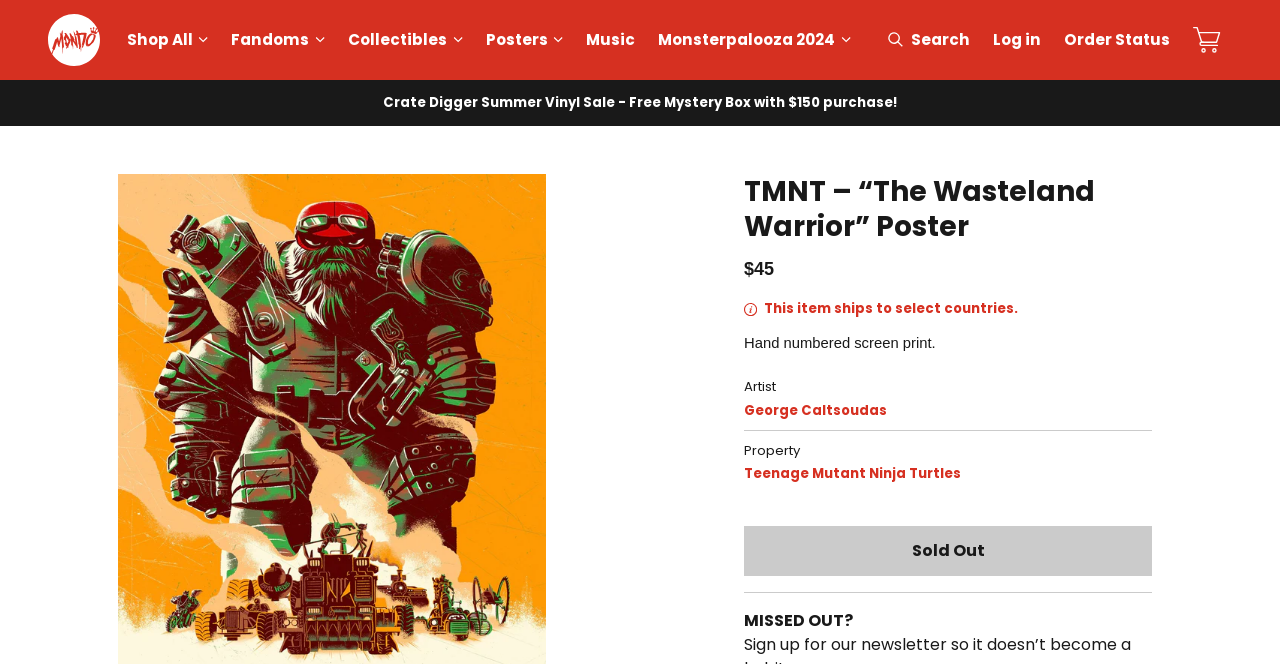What is the description of the TMNT poster?
Utilize the information in the image to give a detailed answer to the question.

The description of the TMNT poster can be found in the product details section, where it is listed as 'Hand numbered screen print'.